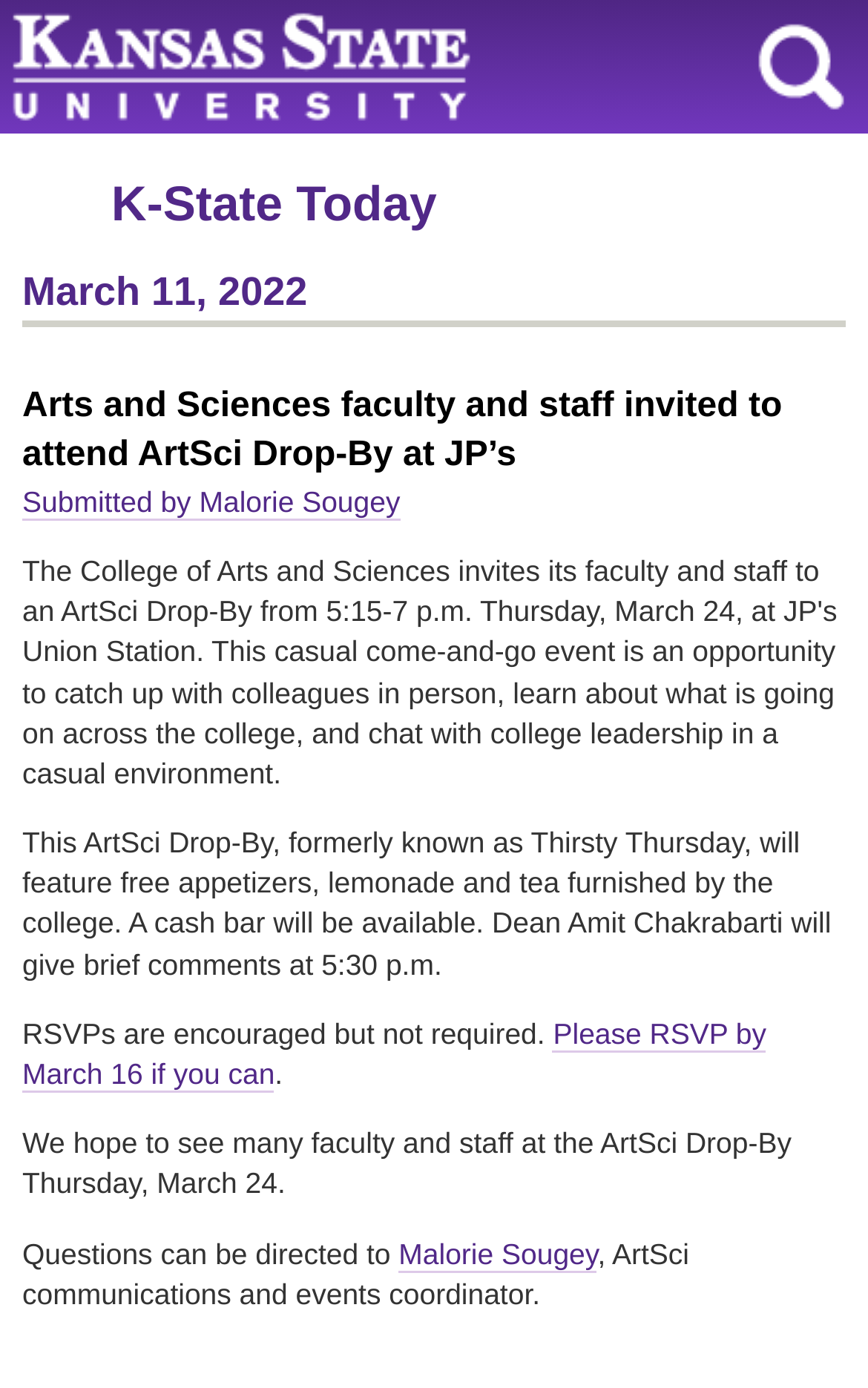Provide a brief response using a word or short phrase to this question:
What is the event featured on this webpage?

ArtSci Drop-By